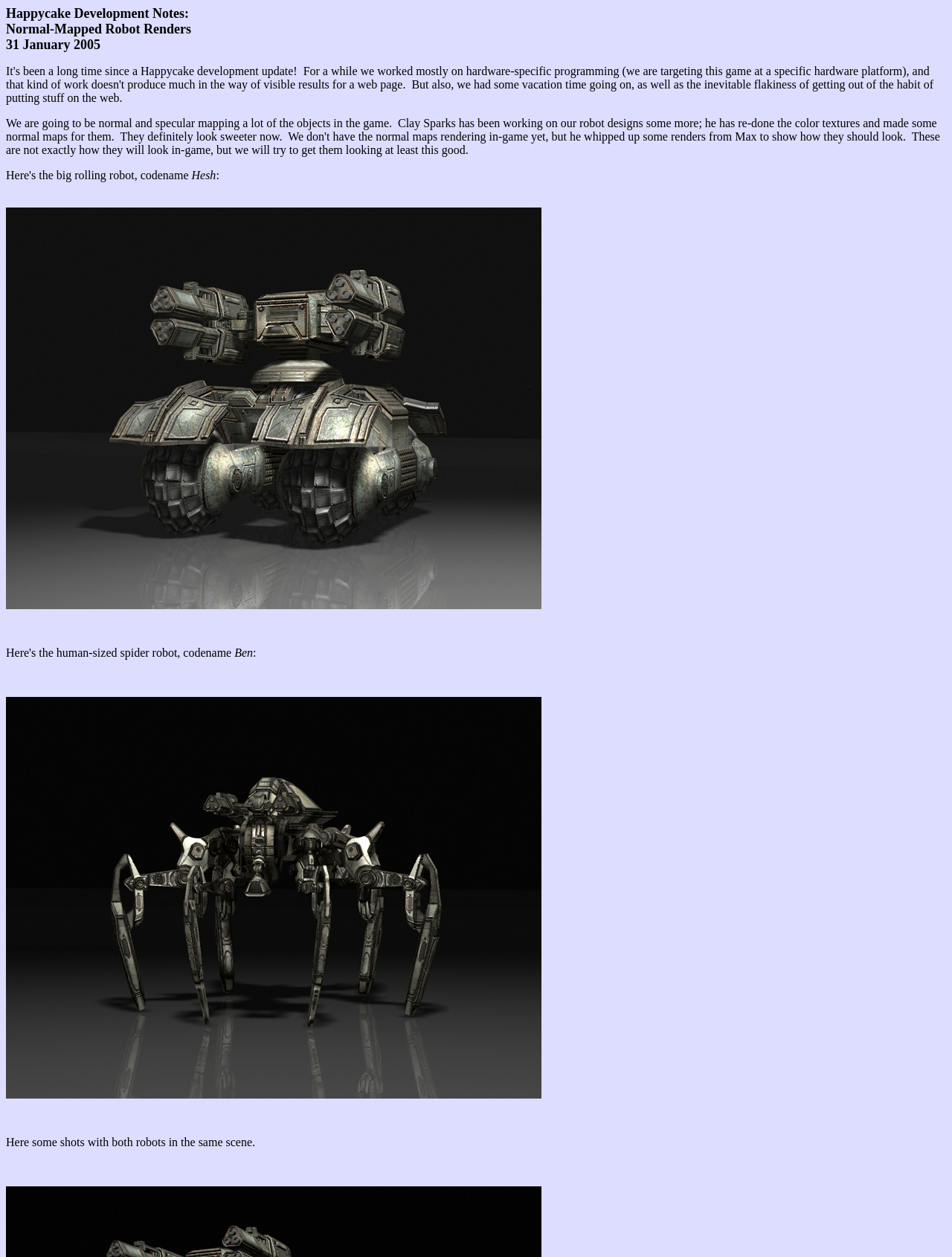Give a short answer using one word or phrase for the question:
What is the date mentioned on the webpage?

31 January 2005